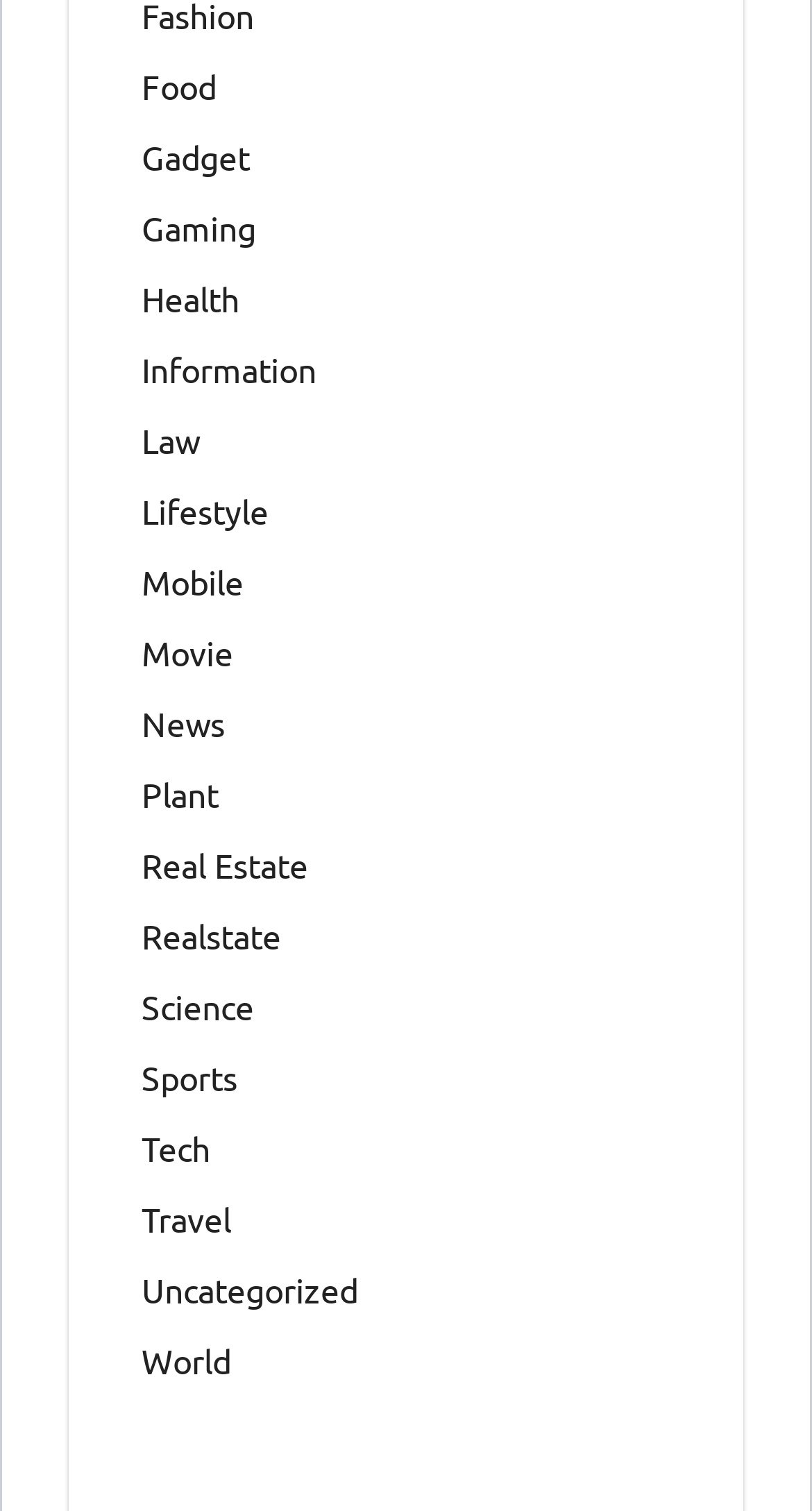Find and specify the bounding box coordinates that correspond to the clickable region for the instruction: "Click on Food".

[0.174, 0.046, 0.267, 0.071]